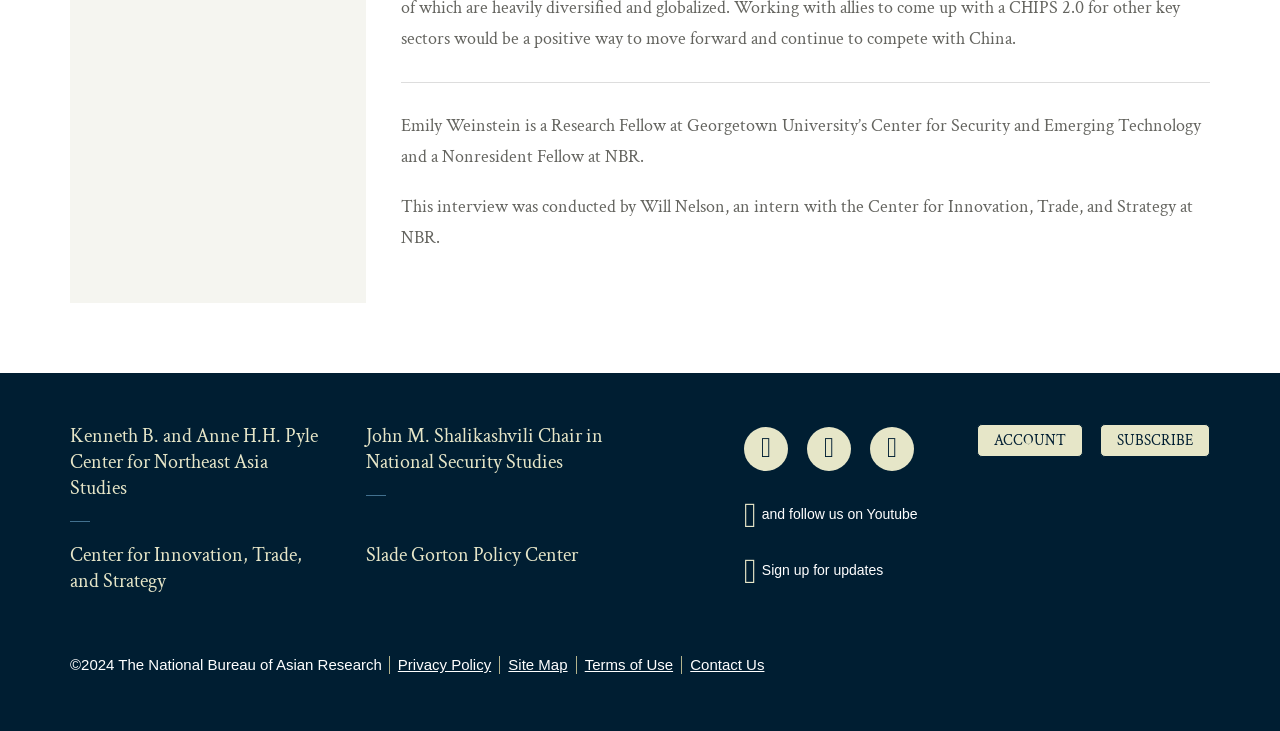Find the bounding box coordinates for the area you need to click to carry out the instruction: "Go to next page". The coordinates should be four float numbers between 0 and 1, indicated as [left, top, right, bottom].

None